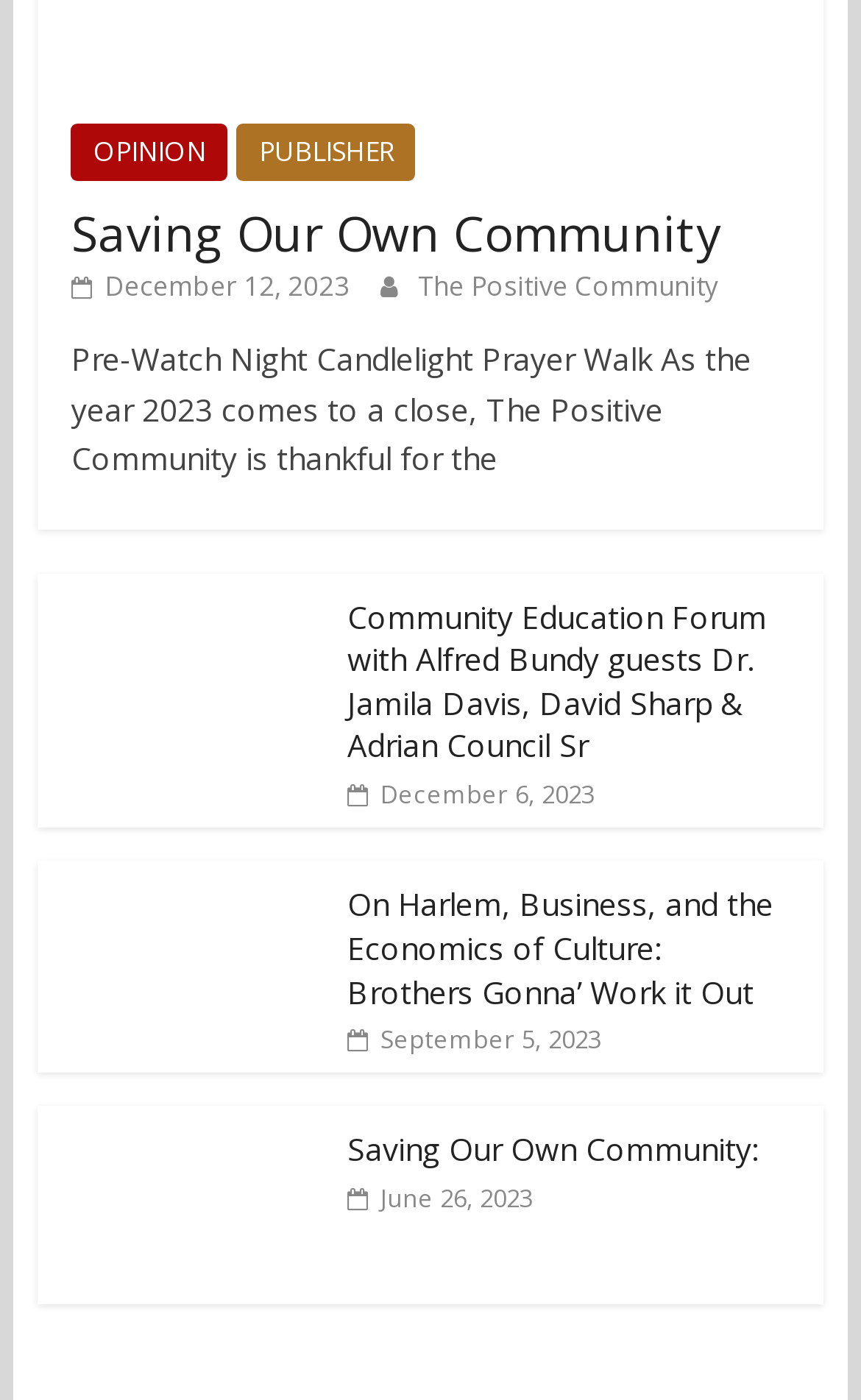What is the title of the second article?
Please answer the question as detailed as possible.

I looked at the headings on the page and found the second one, which is 'Community Education Forum with Alfred Bundy guests Dr. Jamila Davis, David Sharp & Adrian Council Sr'.